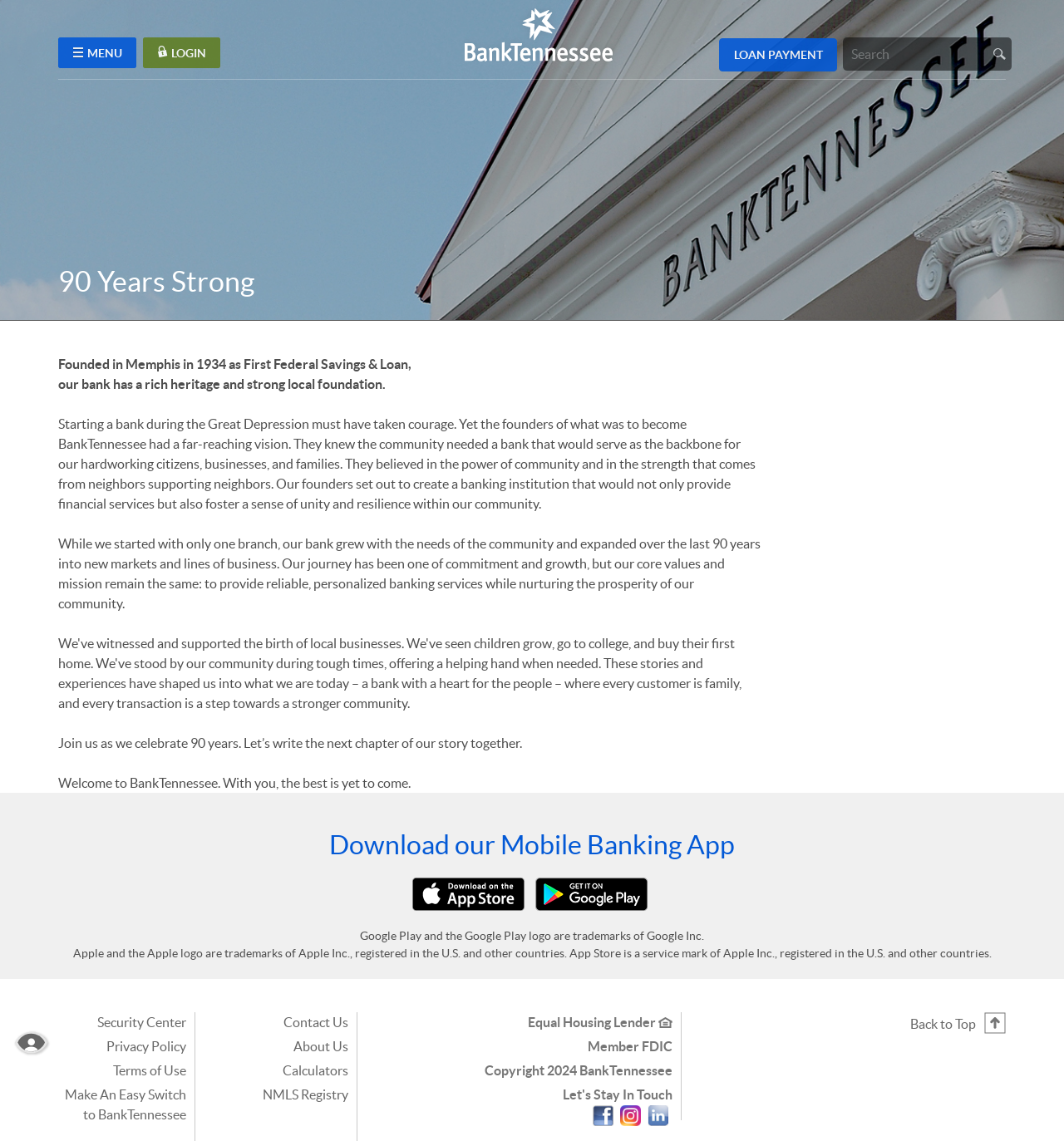Please find the bounding box coordinates of the element that needs to be clicked to perform the following instruction: "Search for something on the site". The bounding box coordinates should be four float numbers between 0 and 1, represented as [left, top, right, bottom].

[0.793, 0.033, 0.951, 0.062]